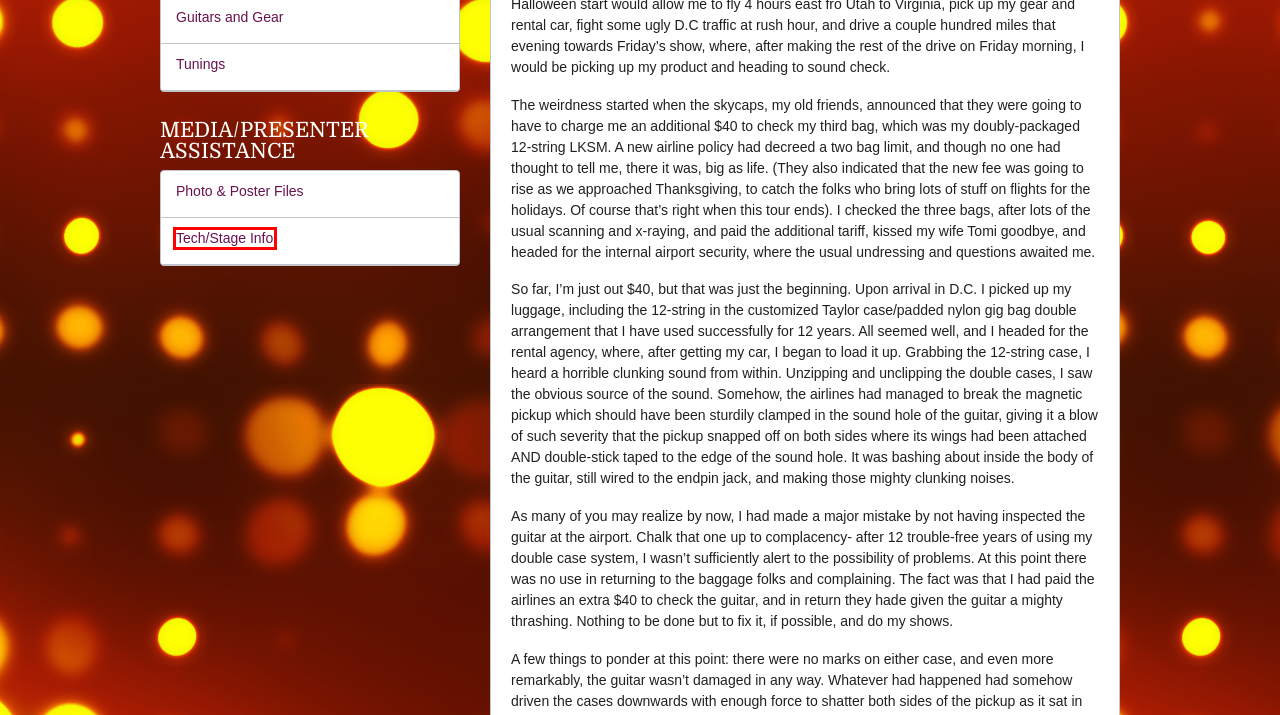Examine the screenshot of a webpage with a red rectangle bounding box. Select the most accurate webpage description that matches the new webpage after clicking the element within the bounding box. Here are the candidates:
A. Chris Proctor  |  Tech/Stage Info
B. |  Chris on StageChris Proctor
C. Chris Proctor | U.S. National Fingerstyle Guitar Champion
D. Chris Proctor  |  Explorations
E. Chris Proctor  |  Photo & Poster Files
F. Chris Proctor  |  Performance History
G. Chris Proctor  |  Guitars and Gear
H. Chris Proctor  |  Tunings

A